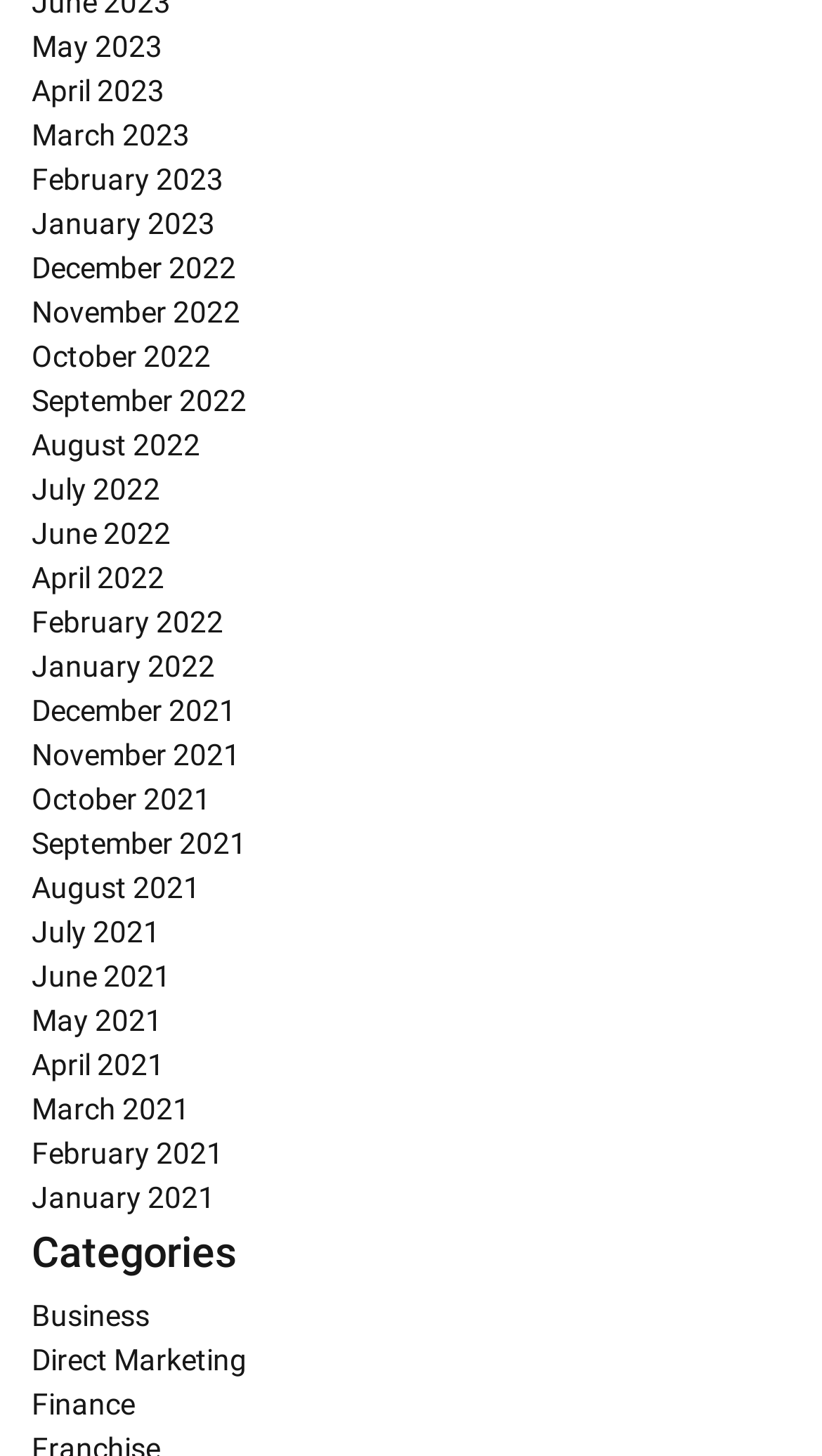What is the earliest month listed on the webpage?
Please provide a detailed answer to the question.

By examining the links on the webpage, I can see that the earliest month listed is January 2021, which is the first link in the list of months.